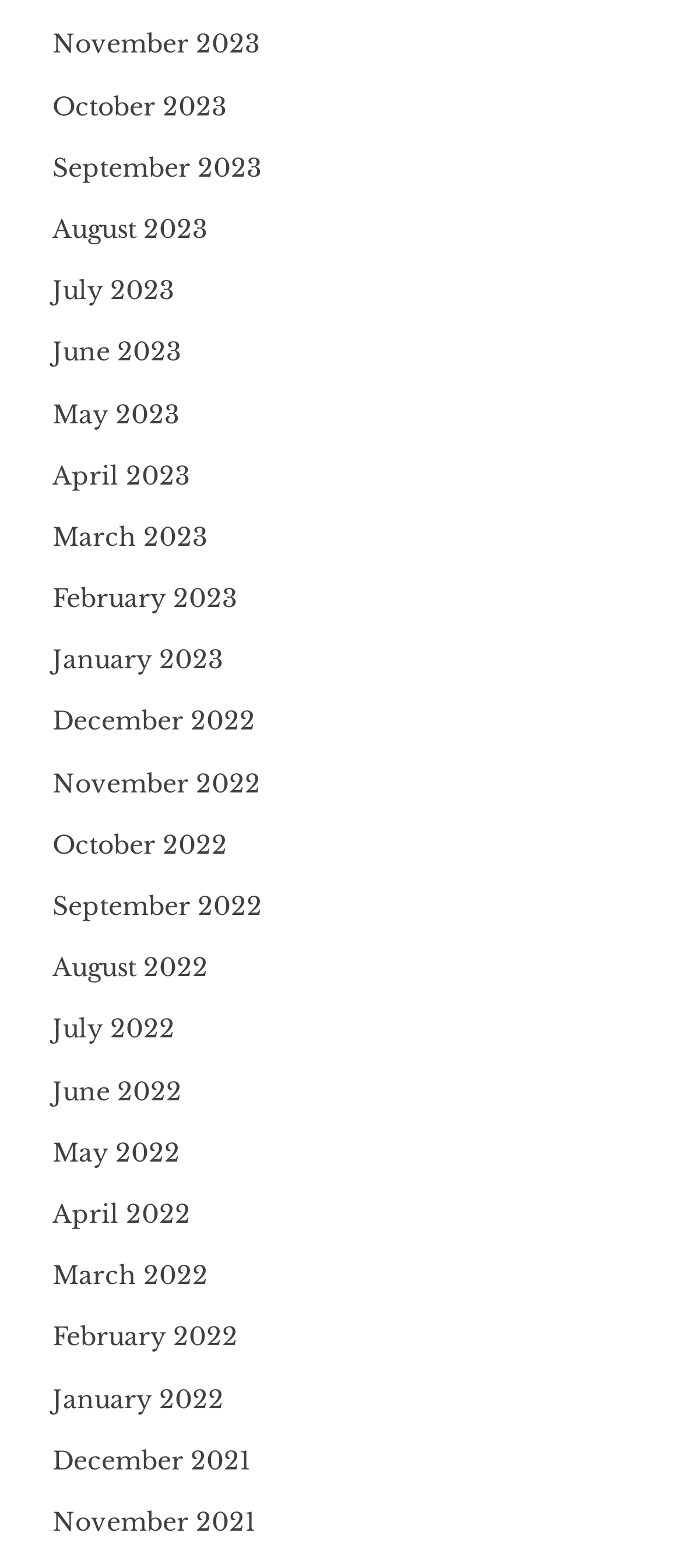Provide a brief response using a word or short phrase to this question:
What is the most recent month listed?

November 2023